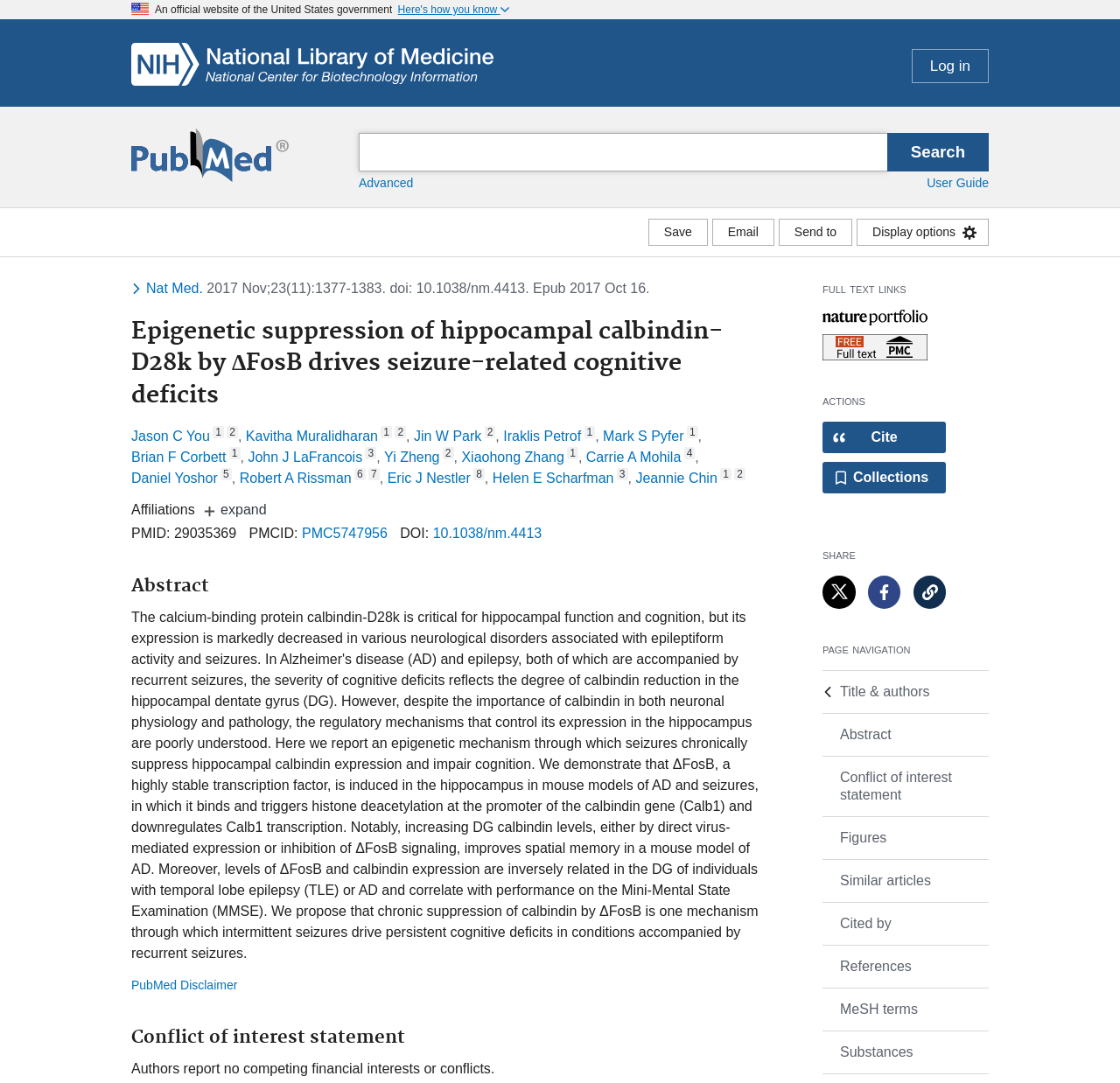What is the title of the article?
With the help of the image, please provide a detailed response to the question.

The heading element with the text 'Epigenetic suppression of hippocampal calbindin-D28k by ΔFosB drives seizure-related cognitive deficits' is a child element of the HeaderAsNonLandmark element, which suggests that it is the title of the article.